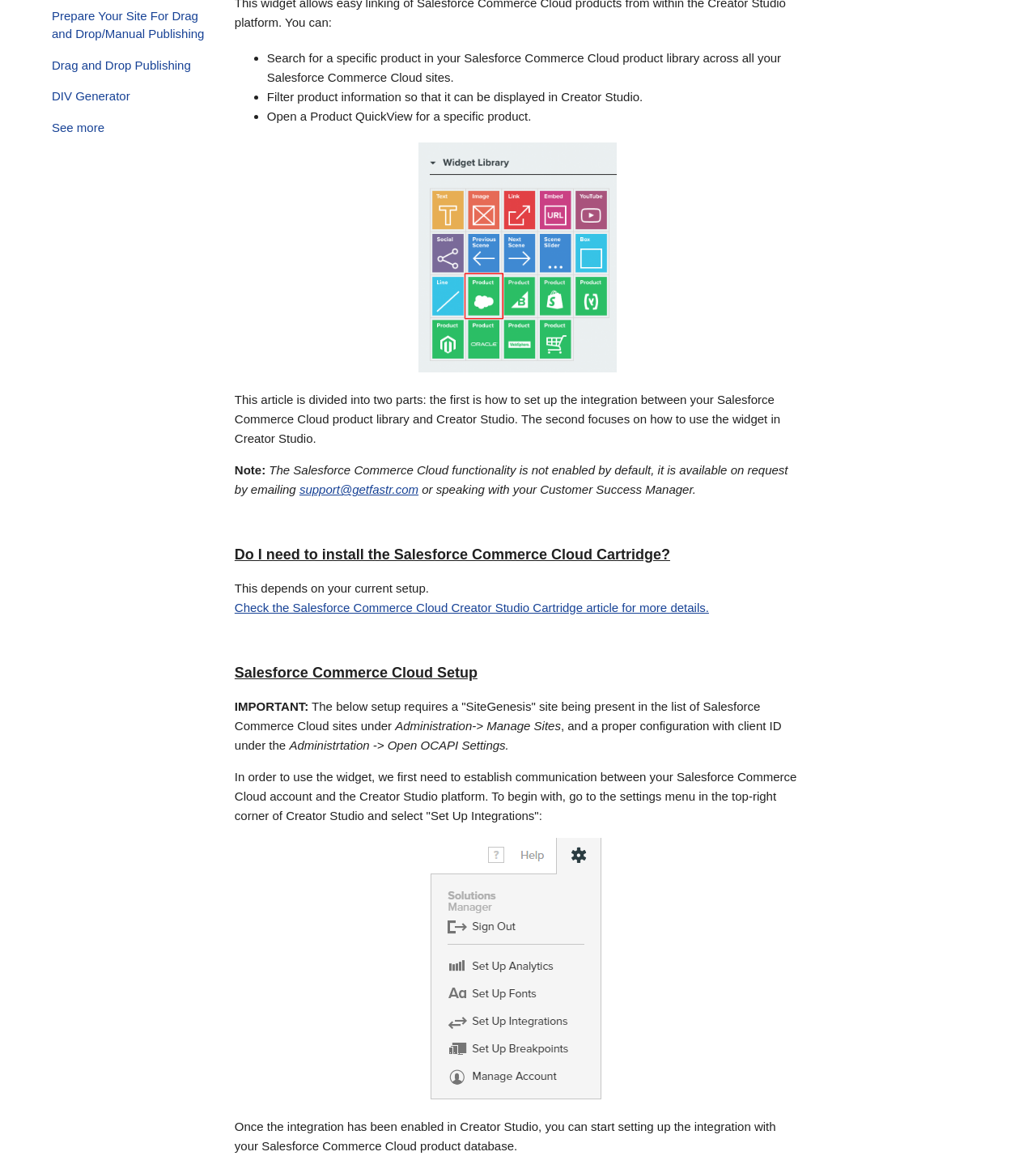Locate the bounding box for the described UI element: "support@getfastr.com". Ensure the coordinates are four float numbers between 0 and 1, formatted as [left, top, right, bottom].

[0.289, 0.418, 0.404, 0.43]